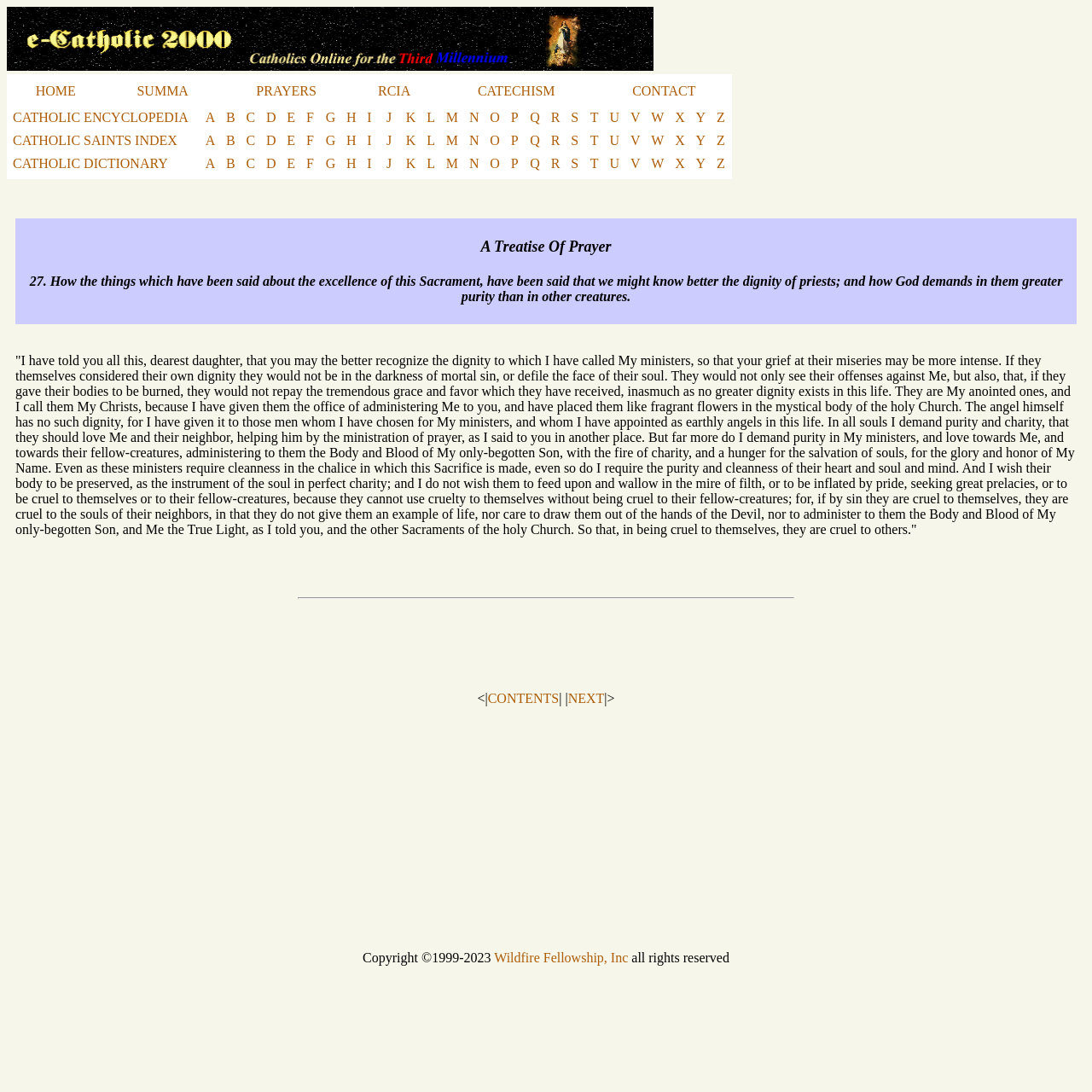Give a one-word or short phrase answer to the question: 
How many links are there in the second table?

26